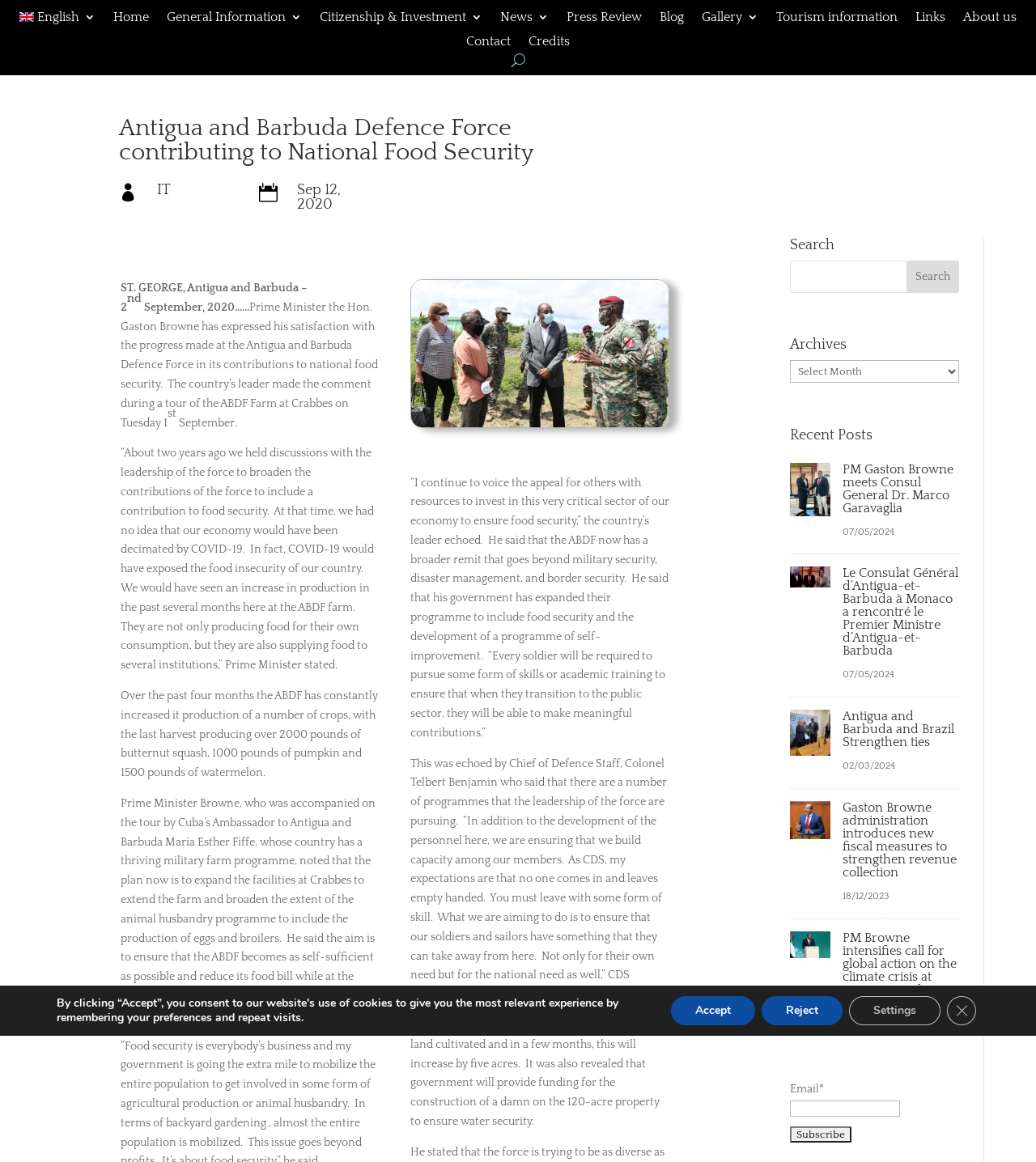Locate the bounding box coordinates of the clickable region to complete the following instruction: "View the 'PM Gaston Browne meets Consul General Dr. Marco Garavaglia' post."

[0.813, 0.397, 0.92, 0.443]